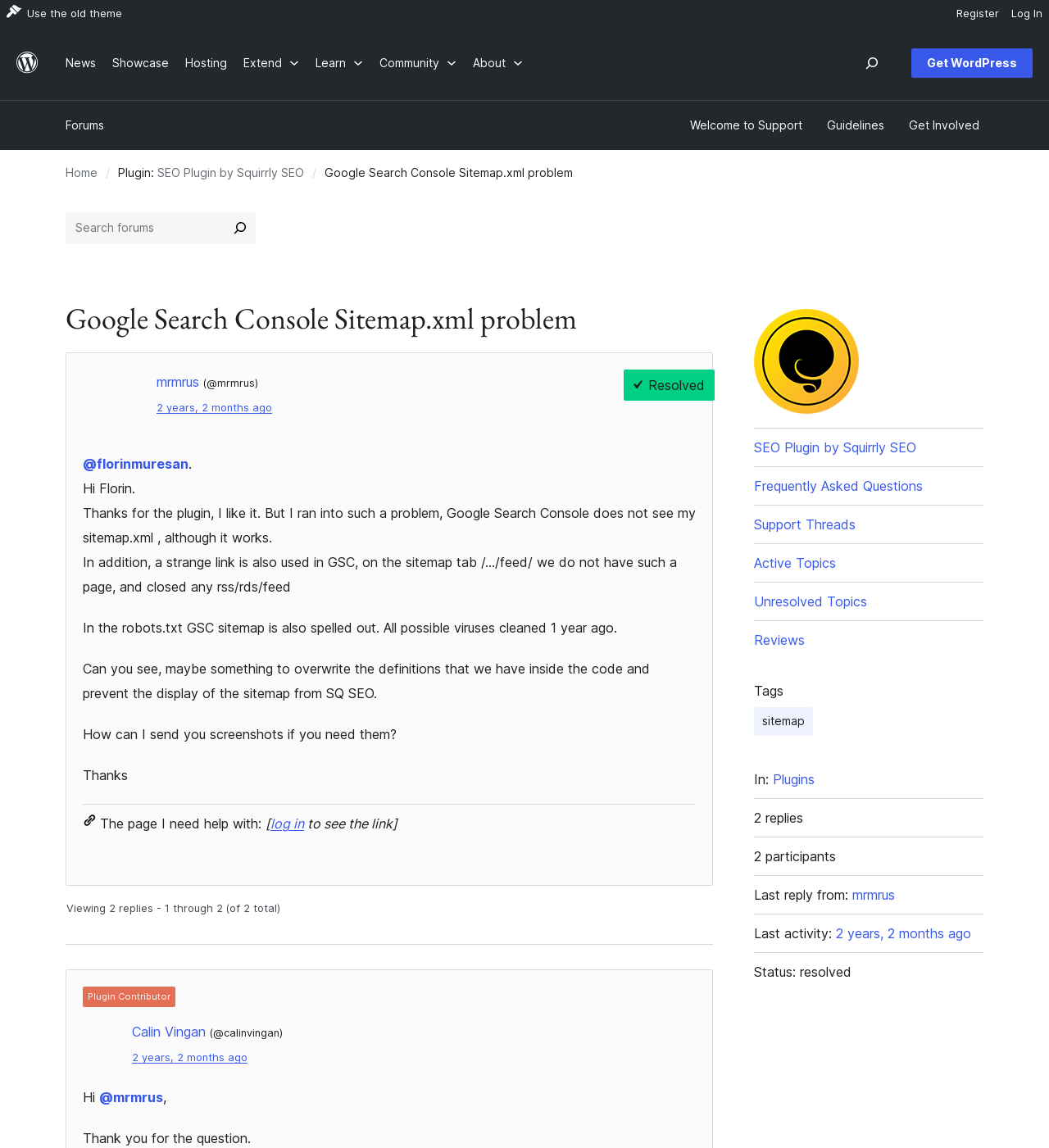What is the issue the user is facing with Google Search Console? Examine the screenshot and reply using just one word or a brief phrase.

sitemap.xml not seen